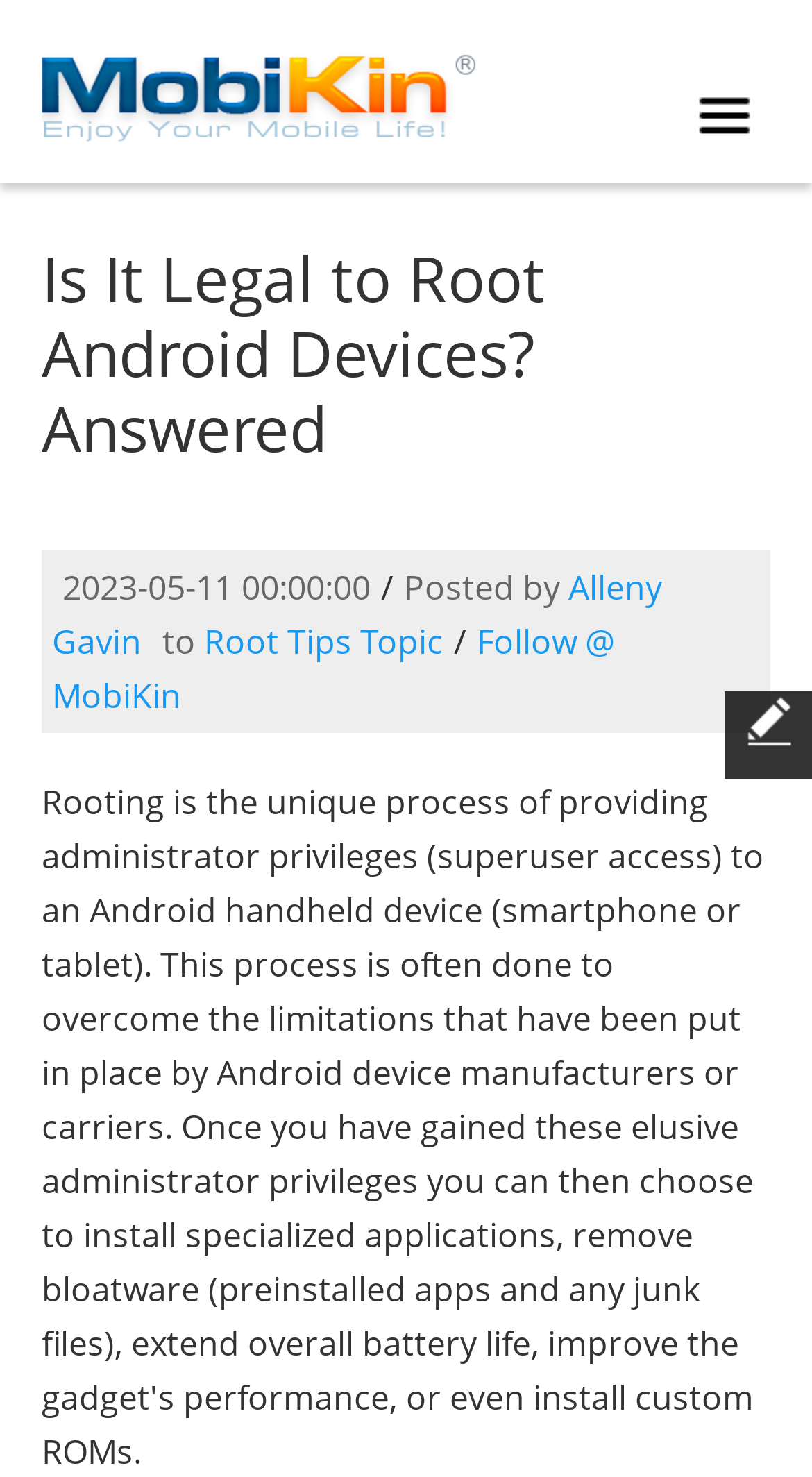Describe all the key features and sections of the webpage thoroughly.

The webpage is about the legality of rooting Android devices. At the top-left corner, there is a link to "MobiKin" accompanied by an image with the same name. Below this, a heading with the title "Is It Legal to Root Android Devices? Answered" is prominently displayed. 

To the right of the heading, there is a section containing information about the article, including the date "2023-05-11 00:00:00", the author "Alleny Gavin", and the categories "Root Tips Topic". 

There are several links on the page, including "MobiKin" at the top, "Alleny Gavin" and "Root Tips Topic" in the article information section, and "Follow @ MobiKin" at the bottom. The overall structure of the page is simple, with a clear heading and organized sections.